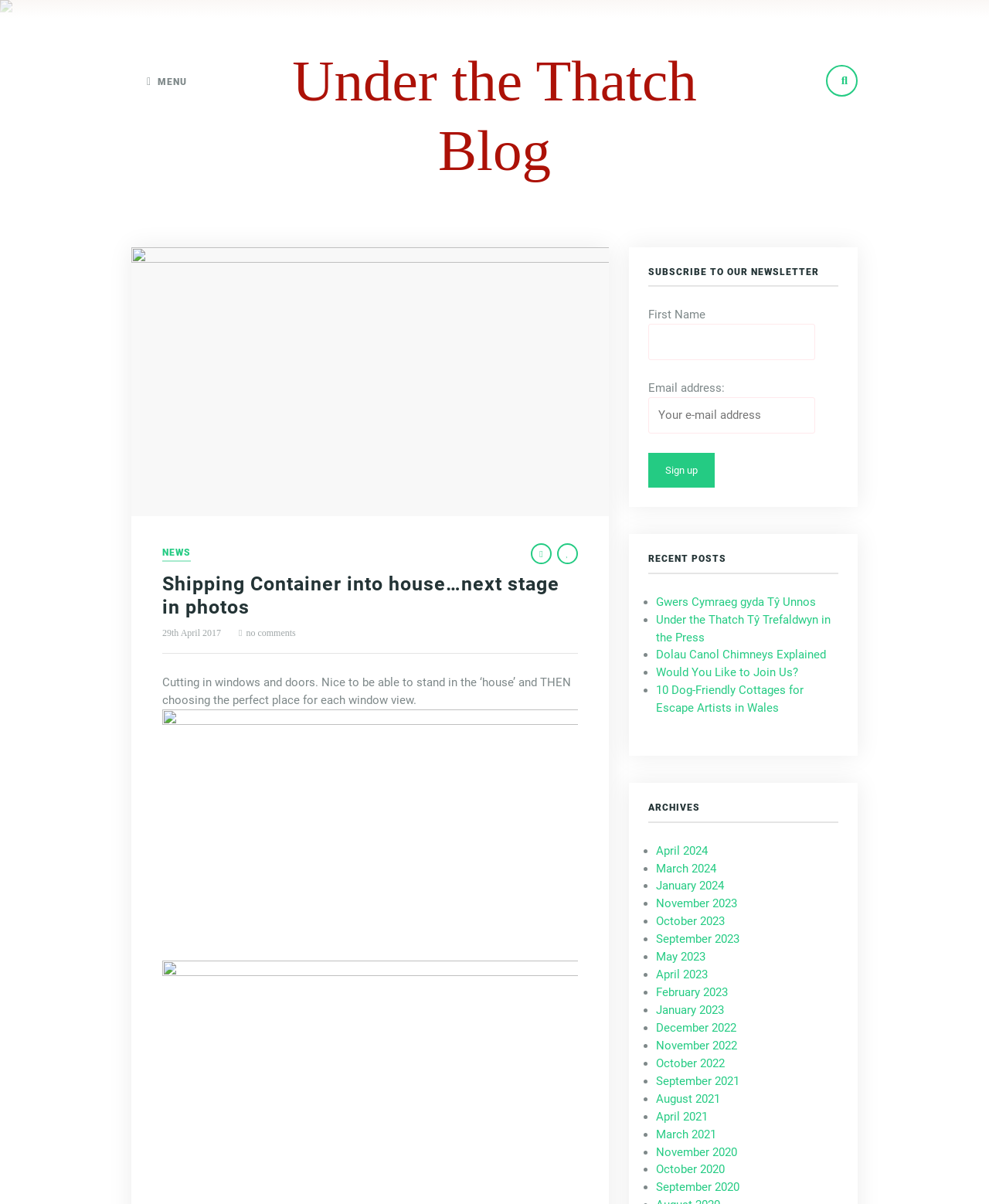Determine the bounding box coordinates of the region that needs to be clicked to achieve the task: "Search the site".

[0.837, 0.055, 0.866, 0.079]